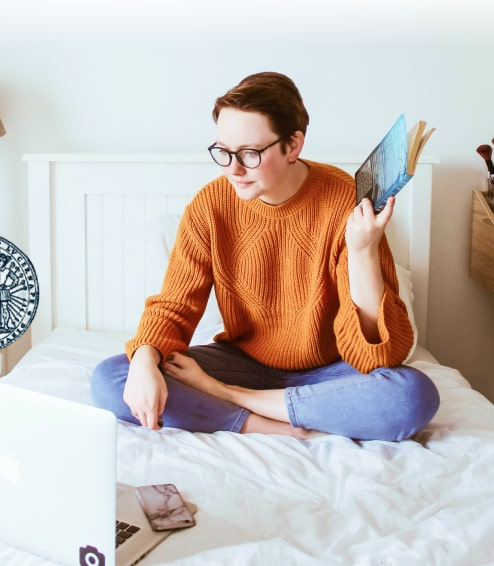What is the person doing?
Using the information from the image, provide a comprehensive answer to the question.

The person in the image is sitting cross-legged on a bed, engrossed in reading a book while glancing at a laptop in front of them, indicating that they are engaged in an activity that involves both reading and browsing online.